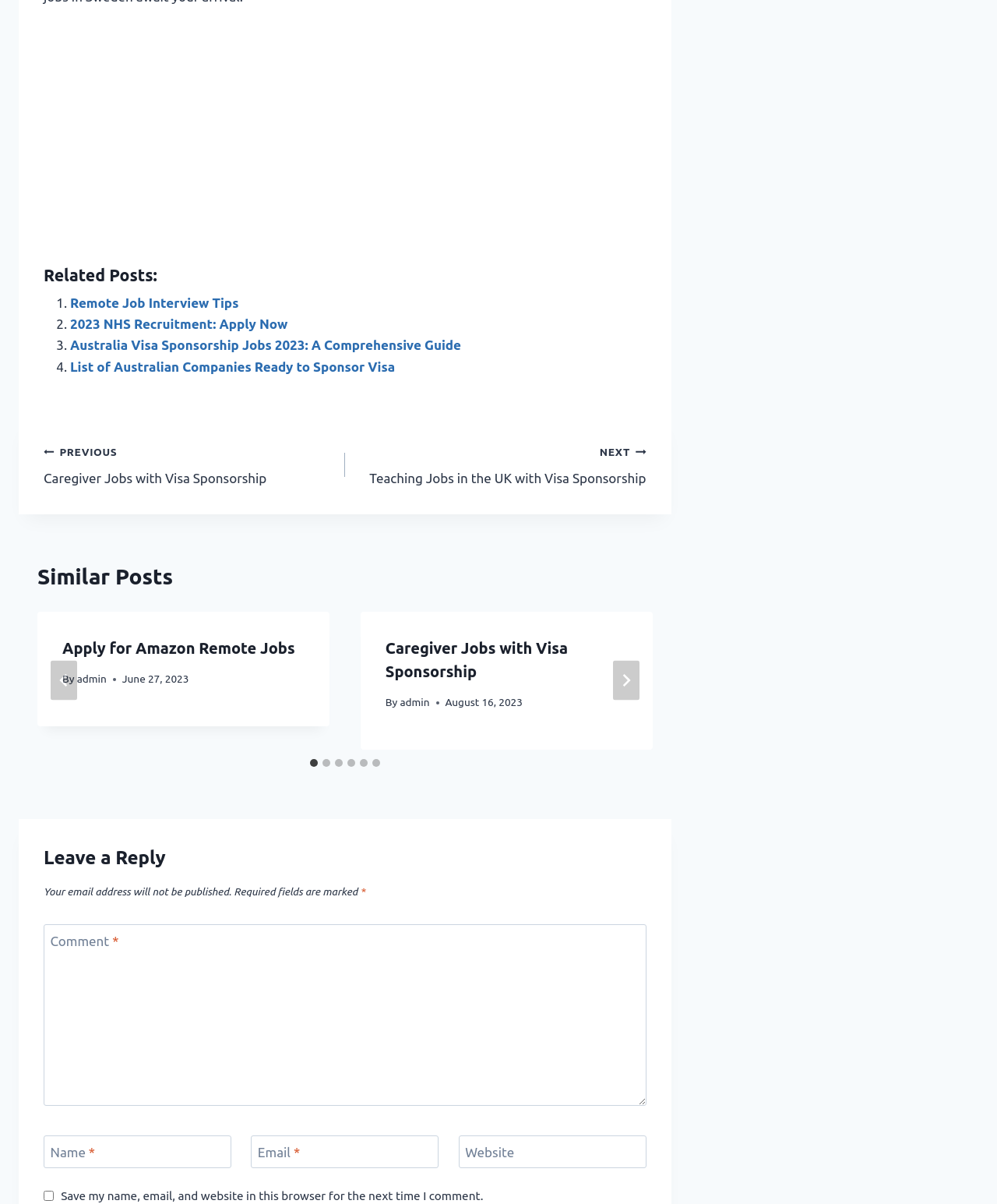What is the title of the first similar post?
Please give a well-detailed answer to the question.

I looked at the first tabpanel under the 'Similar Posts' section, and the title of the article is 'Apply for Amazon Remote Jobs'.